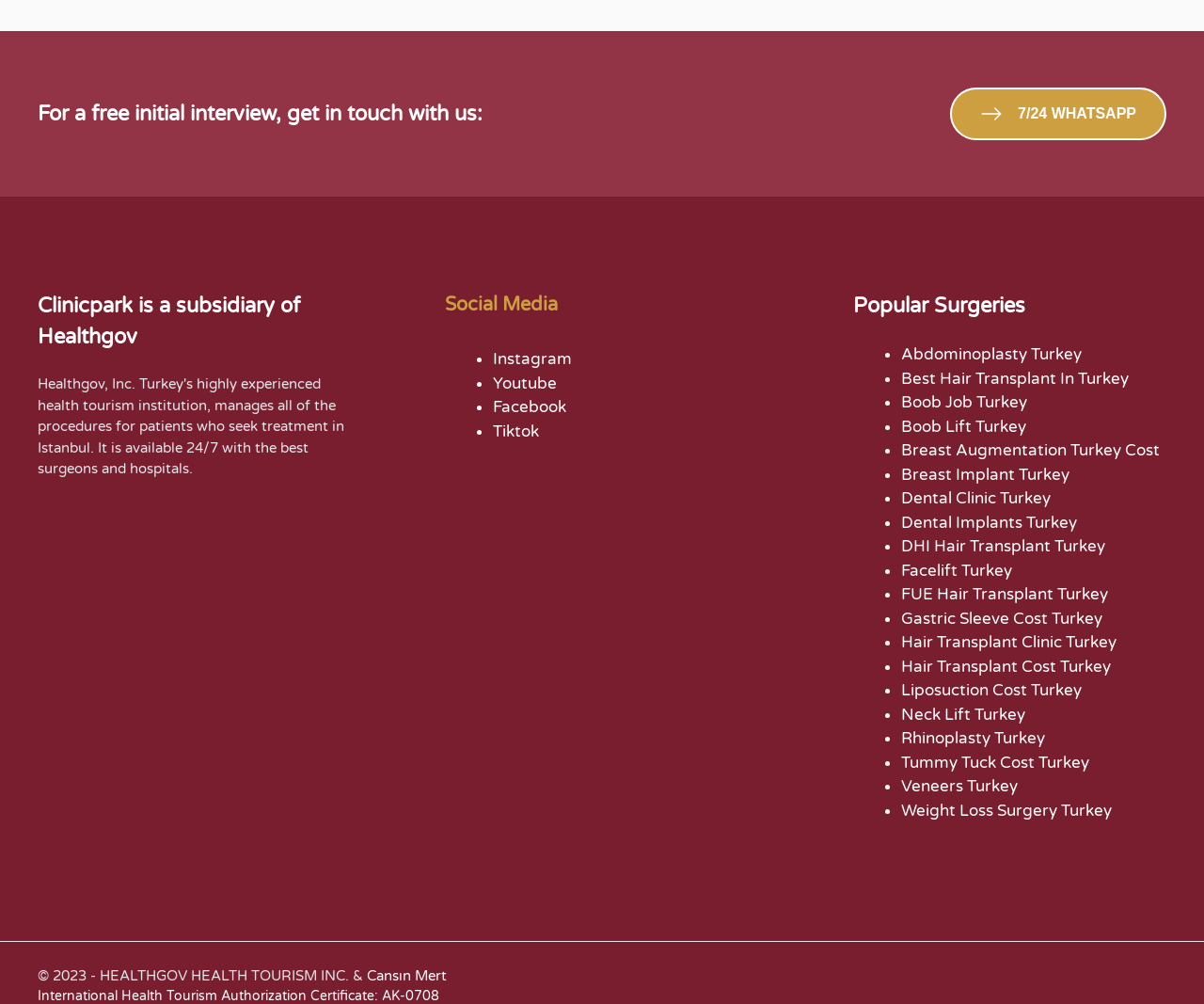Analyze the image and deliver a detailed answer to the question: What is the name of the parent company of Clinicpark?

The name of the parent company of Clinicpark can be found in the middle section of the webpage, where it says 'Clinicpark is a subsidiary of Healthgov'. This indicates that Clinicpark is a subsidiary of Healthgov, which is likely a healthcare company.